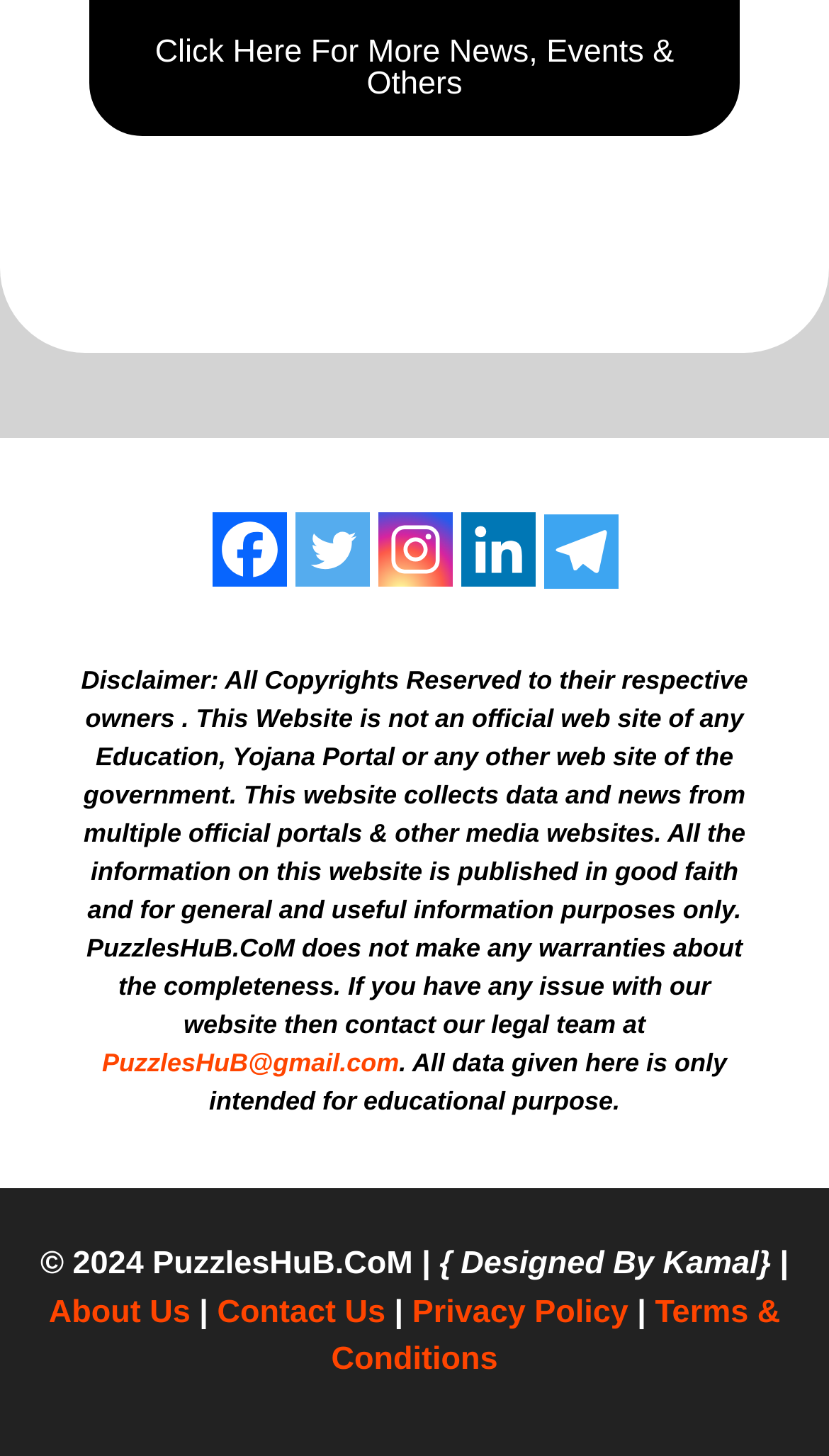What is the purpose of the website?
We need a detailed and meticulous answer to the question.

According to the disclaimer, the website collects data and news from multiple official portals and other media websites, and all the information on this website is published in good faith and for general and useful information purposes only, which implies that the purpose of the website is for educational purposes.